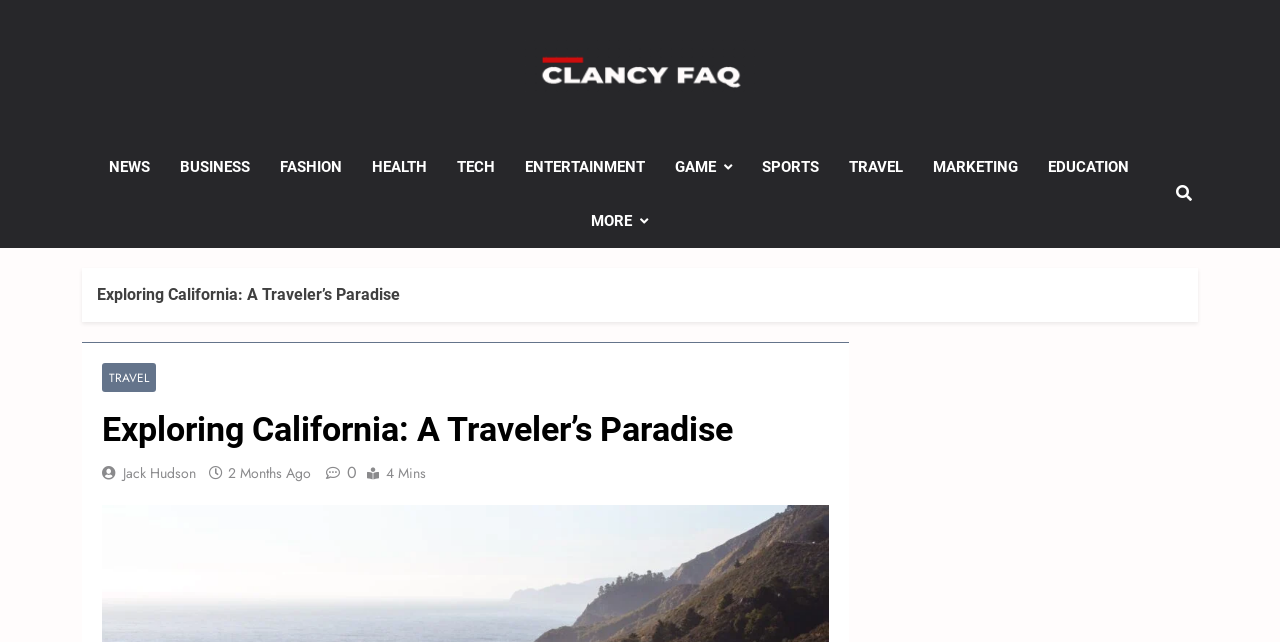Determine the bounding box coordinates for the area that needs to be clicked to fulfill this task: "go to Clancy FAQ". The coordinates must be given as four float numbers between 0 and 1, i.e., [left, top, right, bottom].

[0.41, 0.062, 0.59, 0.154]